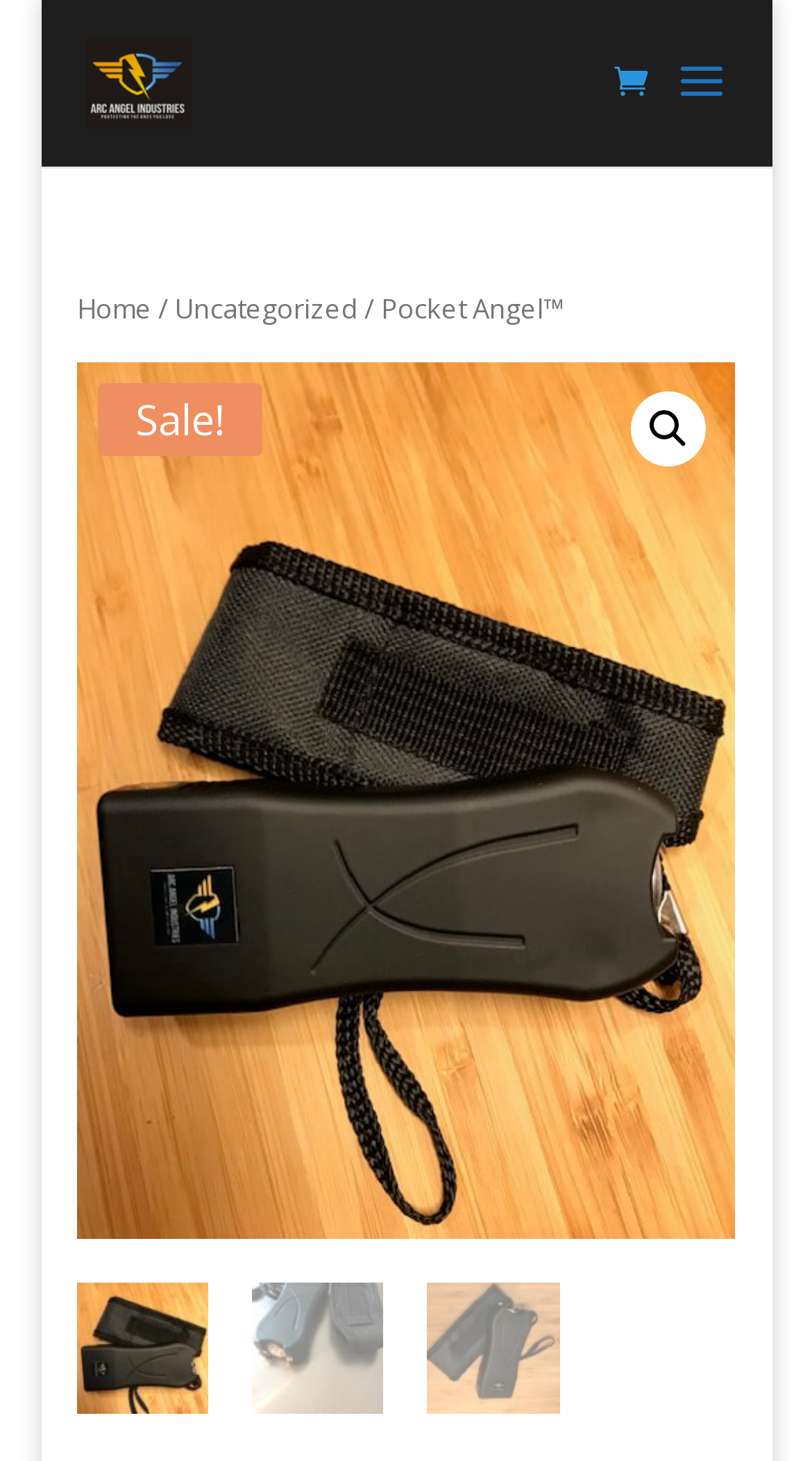What is the name of the product?
Examine the image and give a concise answer in one word or a short phrase.

Pocket Angel™